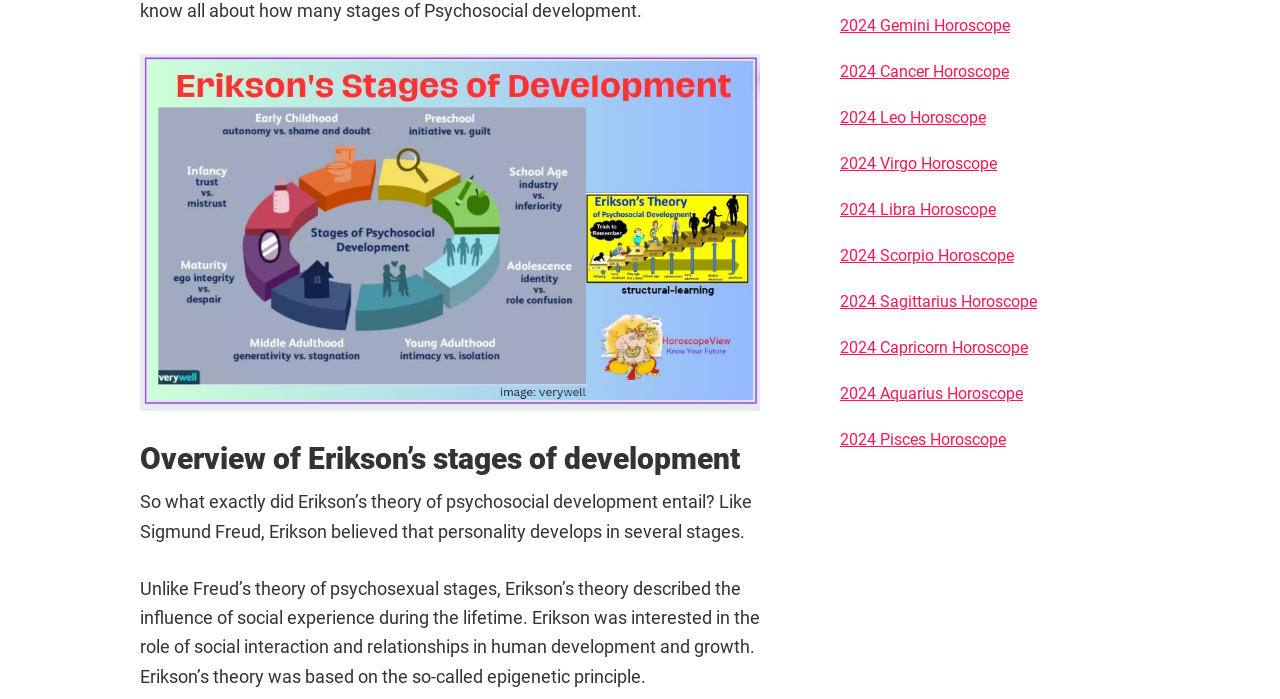Locate the bounding box coordinates of the element to click to perform the following action: 'Read the overview of Erikson's stages of development'. The coordinates should be given as four float values between 0 and 1, in the form of [left, top, right, bottom].

[0.109, 0.632, 0.594, 0.683]